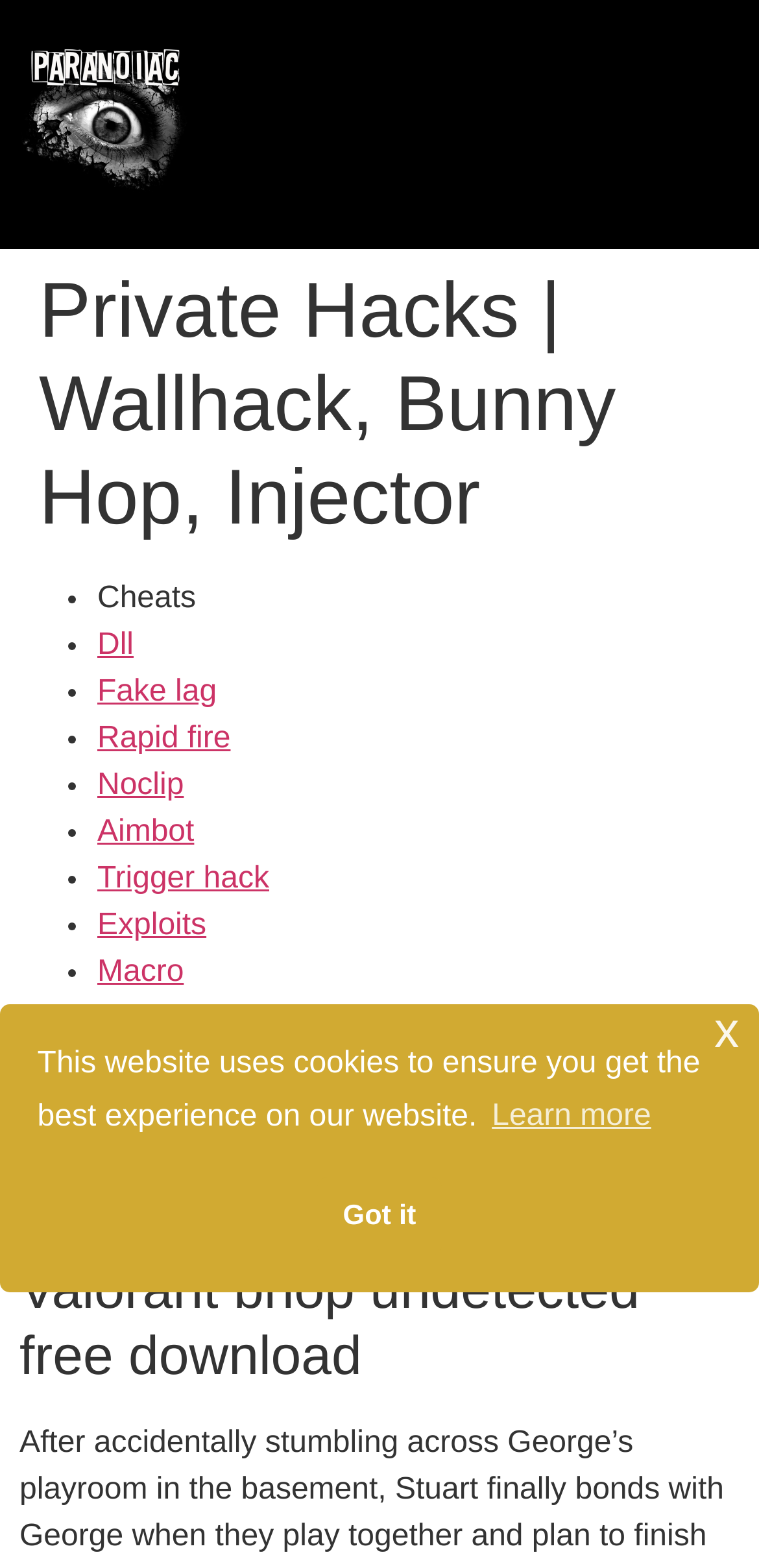Please answer the following question using a single word or phrase: 
What types of cheats are available?

Various cheats